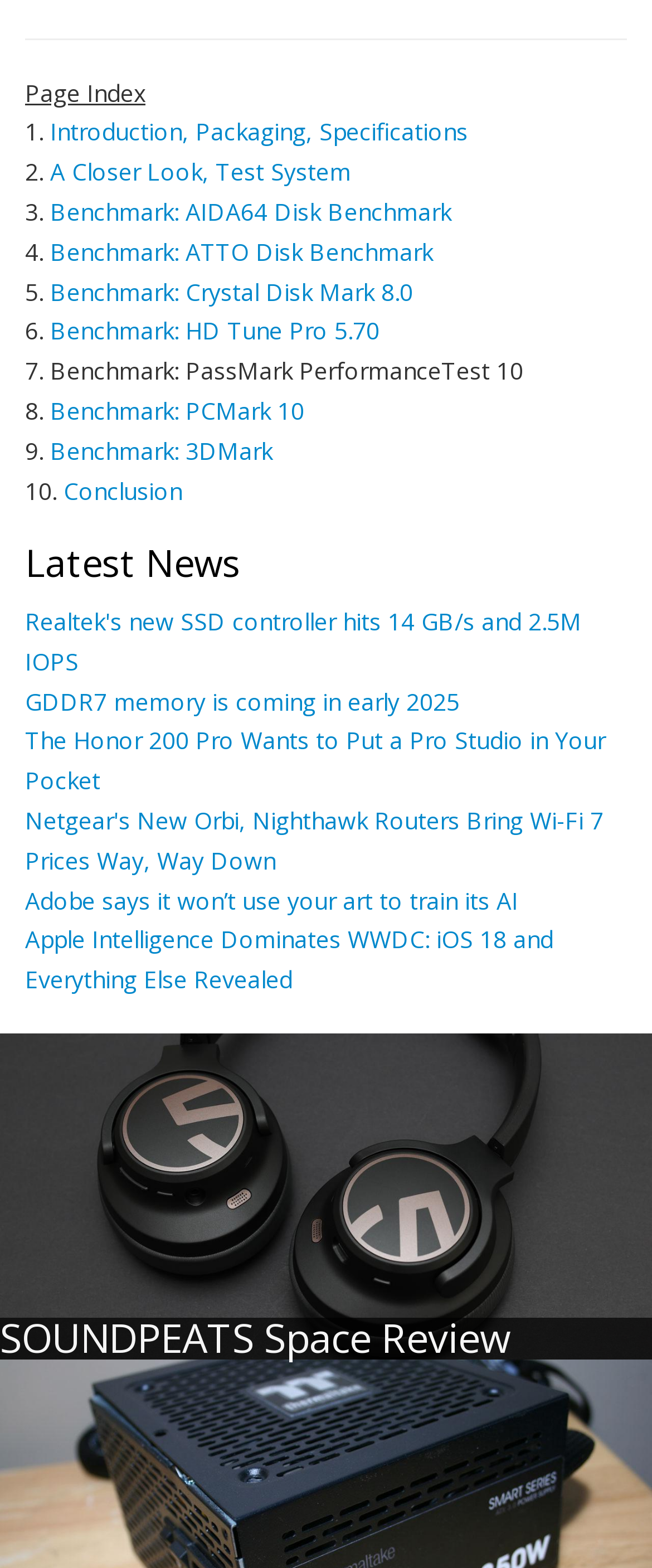Respond to the question below with a single word or phrase:
What is the title of the latest news section?

Latest News